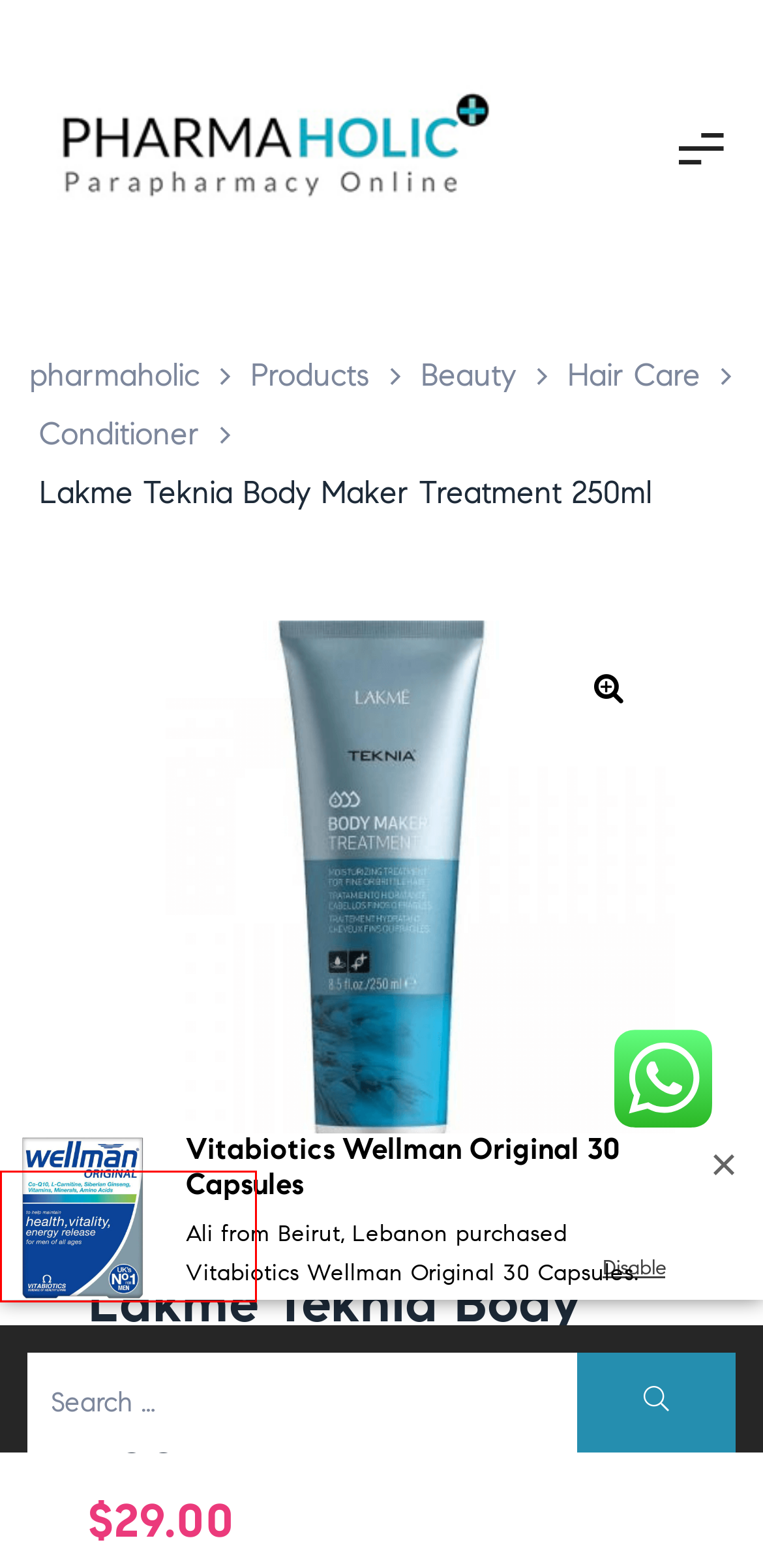You are presented with a screenshot of a webpage with a red bounding box. Select the webpage description that most closely matches the new webpage after clicking the element inside the red bounding box. The options are:
A. My account - pharmaholic
B. Baby + Kid - pharmaholic
C. Sliders - pharmaholic
D. First Aid - pharmaholic
E. Conditioner - pharmaholic
F. Bloating & Flatulence - pharmaholic
G. Shop - pharmaholic
H. Brands - pharmaholic

A